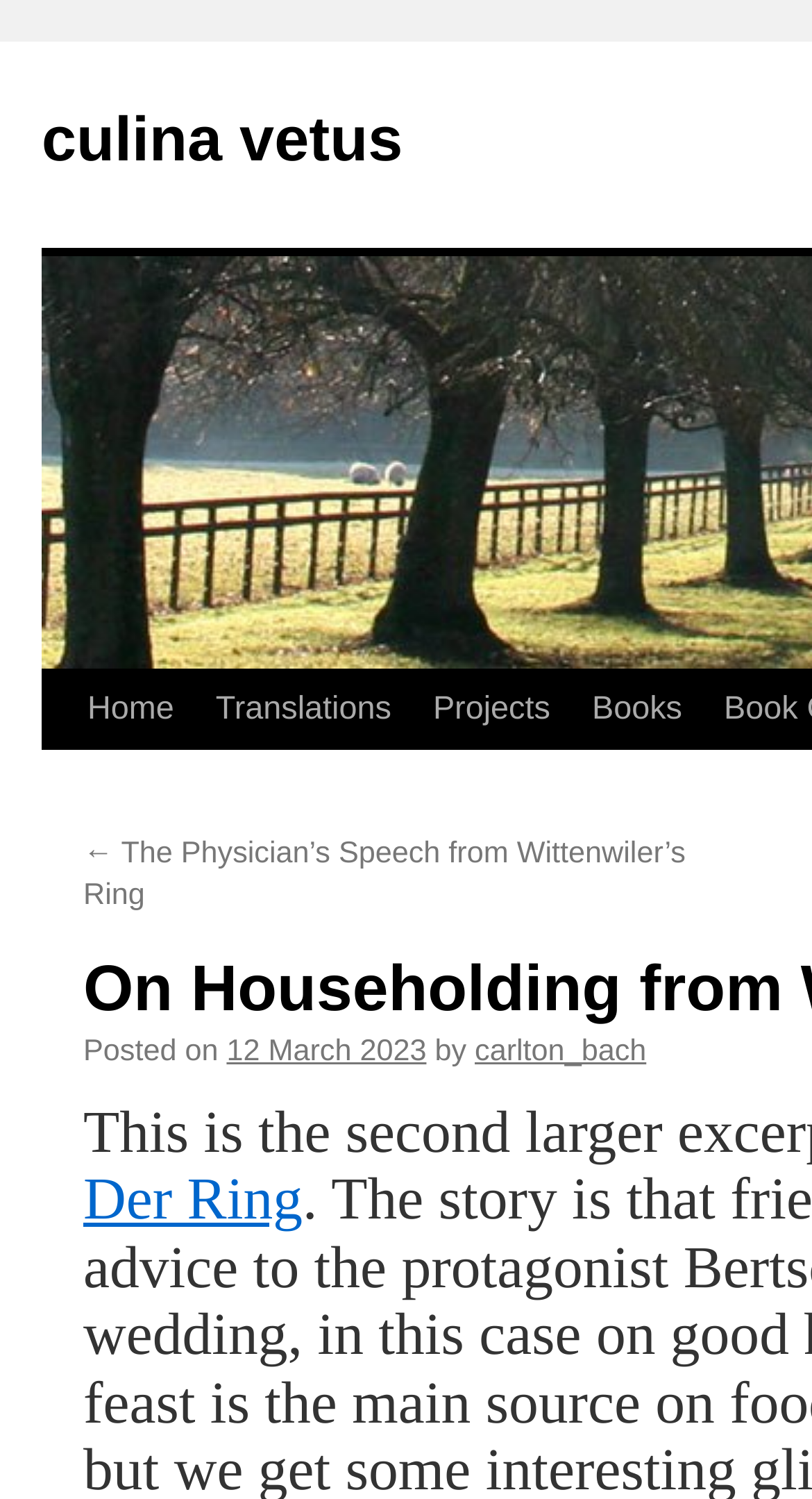Give a detailed account of the webpage, highlighting key information.

The webpage appears to be a blog post or article page, with a title "On Householding from Wittenwiler’s Ring" and a subtitle or tagline "culina vetus". 

At the top left of the page, there is a link to "culina vetus". Below this, there is a navigation menu with links to "Skip to content", "Home", "Translations", "Projects", and "Books", arranged horizontally from left to right.

Further down the page, there is a section with a link to a previous post, "← The Physician’s Speech from Wittenwiler’s Ring", located at the top left of this section. Below this, there is a publication date "Posted on 12 March 2023" with the author's name "carlton_bach" linked to their profile or page. 

Finally, at the bottom of the page, there is another link to "Der Ring", which may be related to the main topic of the page.